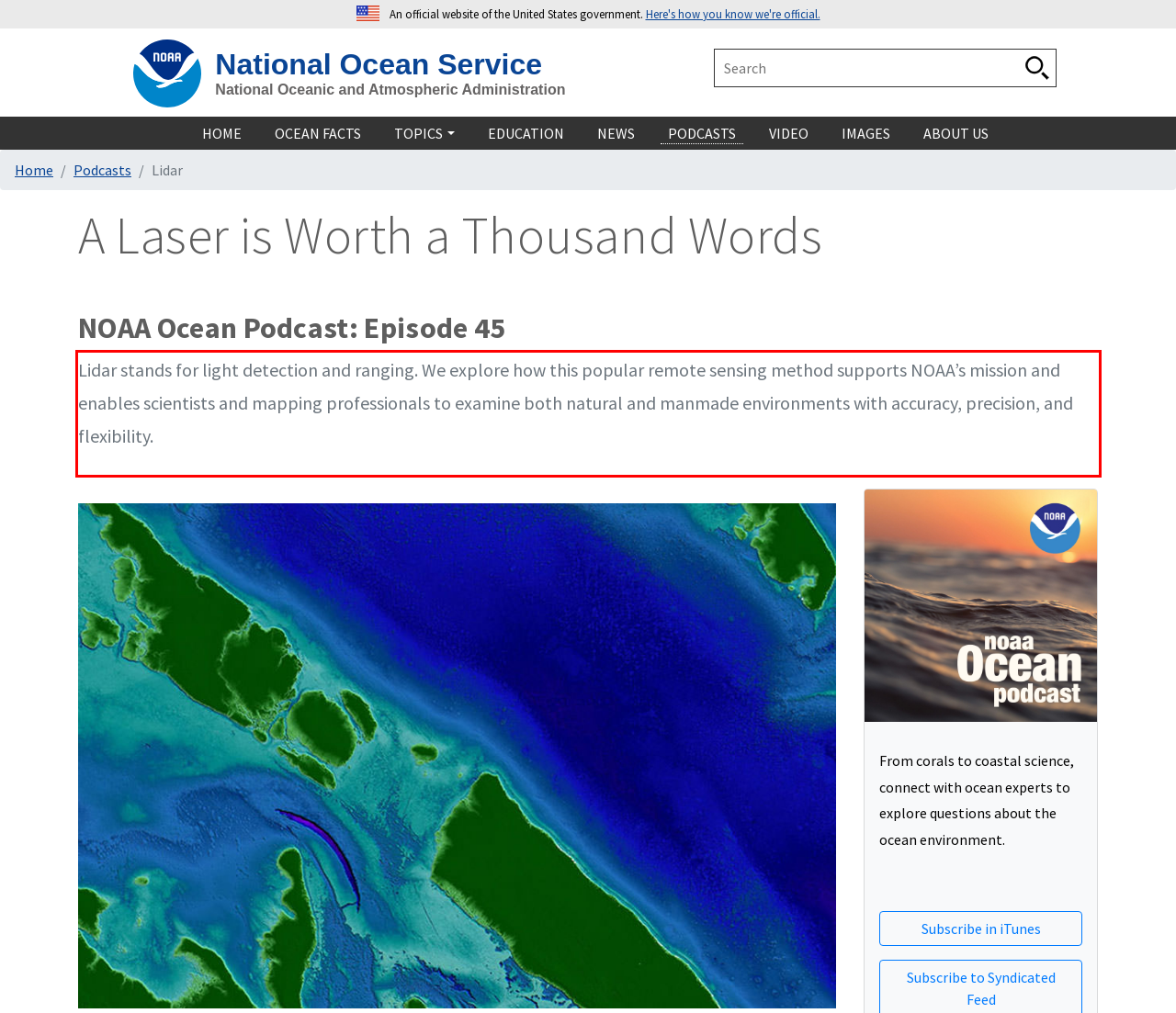With the given screenshot of a webpage, locate the red rectangle bounding box and extract the text content using OCR.

Lidar stands for light detection and ranging. We explore how this popular remote sensing method supports NOAA’s mission and enables scientists and mapping professionals to examine both natural and manmade environments with accuracy, precision, and flexibility.